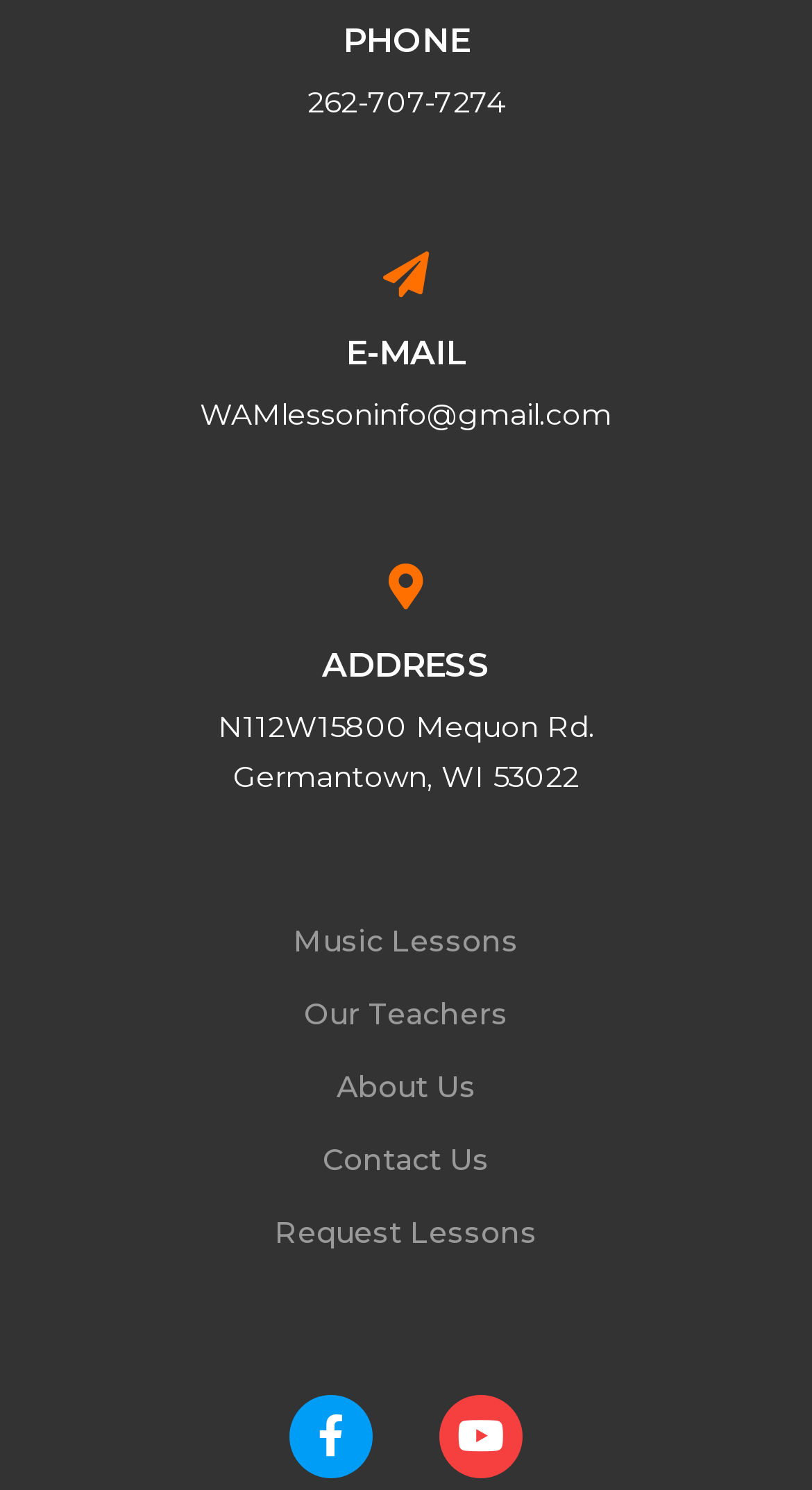Reply to the question with a single word or phrase:
What is the type of lessons offered?

Music Lessons